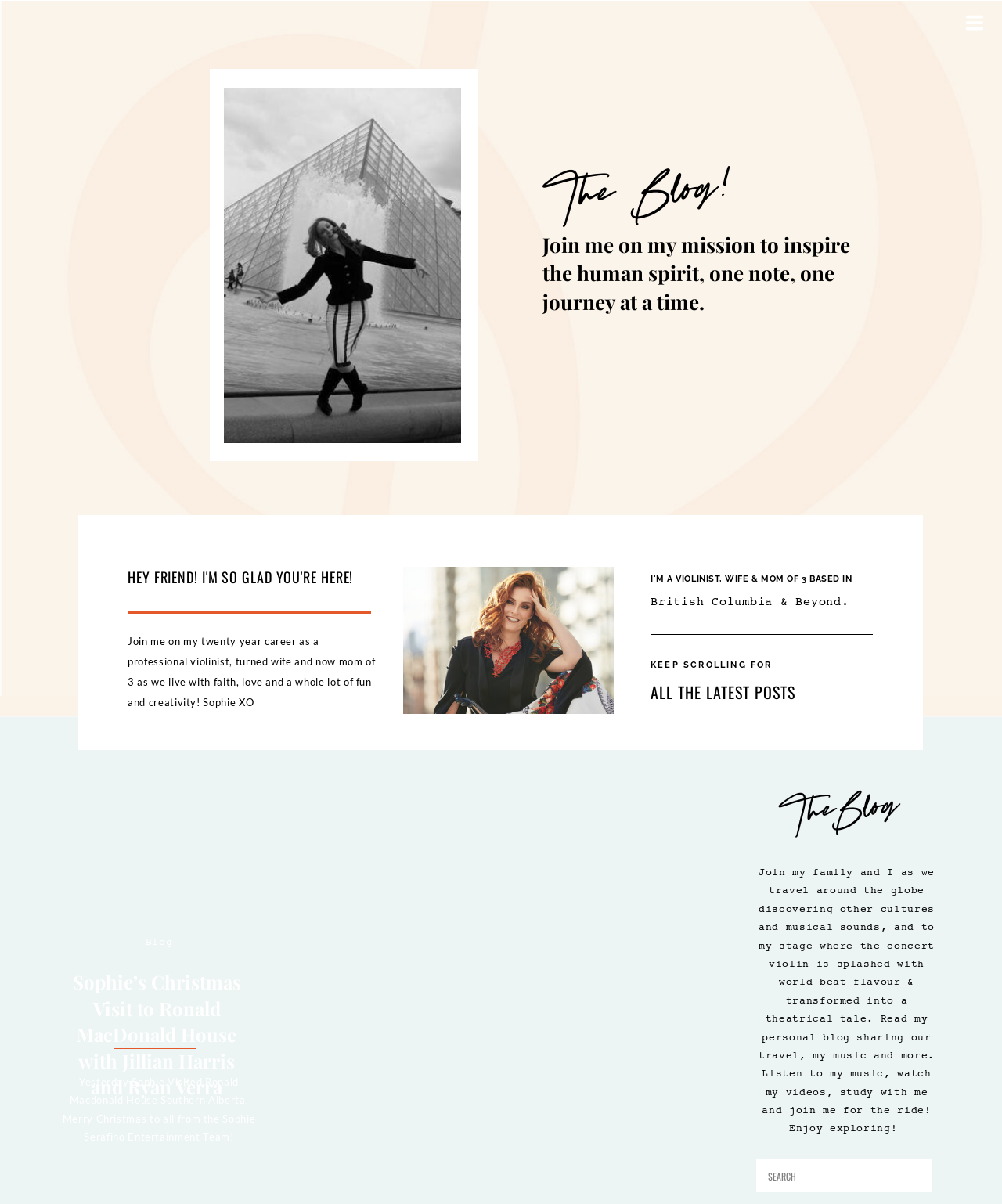Describe the webpage in detail, including text, images, and layout.

This webpage is about Ryan Verra and Sophie Armstrong, with a focus on Sophie's life as a violinist, wife, and mom of three. At the top of the page, there is a small image. Below the image, there is a brief introduction to Sophie's mission to inspire the human spirit through her music and journey.

The page is divided into sections, with headings and links to different parts of the blog. The first section is titled "The Blog!" and has a link to "ALL THE LATEST POSTS" and another link to "KEEP SCROLLING FOR" more content. Below these links, there is a brief description of Sophie's life in British Columbia and beyond.

To the left of this section, there is a longer paragraph about Sophie's twenty-year career as a professional violinist, her life as a wife and mom, and her approach to life with faith, love, and creativity. Above this paragraph, there is a link to a welcome message from Sophie.

On the right side of the page, there is a search bar with a label "Search for:" and a textbox to enter search queries. Below the search bar, there is a longer text describing Sophie's blog, which includes her travel experiences, music, and more.

Further down the page, there is another section with a heading "The Blog" and a recent blog post titled "Yesterday Sophie Visited Ronald Macdonald House Southern Alberta. Merry Christmas to all from the Sophie Serafino Entertainment Team!" Below this post, there is a link to a specific blog post about Sophie's Christmas visit to Ronald MacDonald House with Jillian Harris and Ryan Verra, and another link to the blog section.